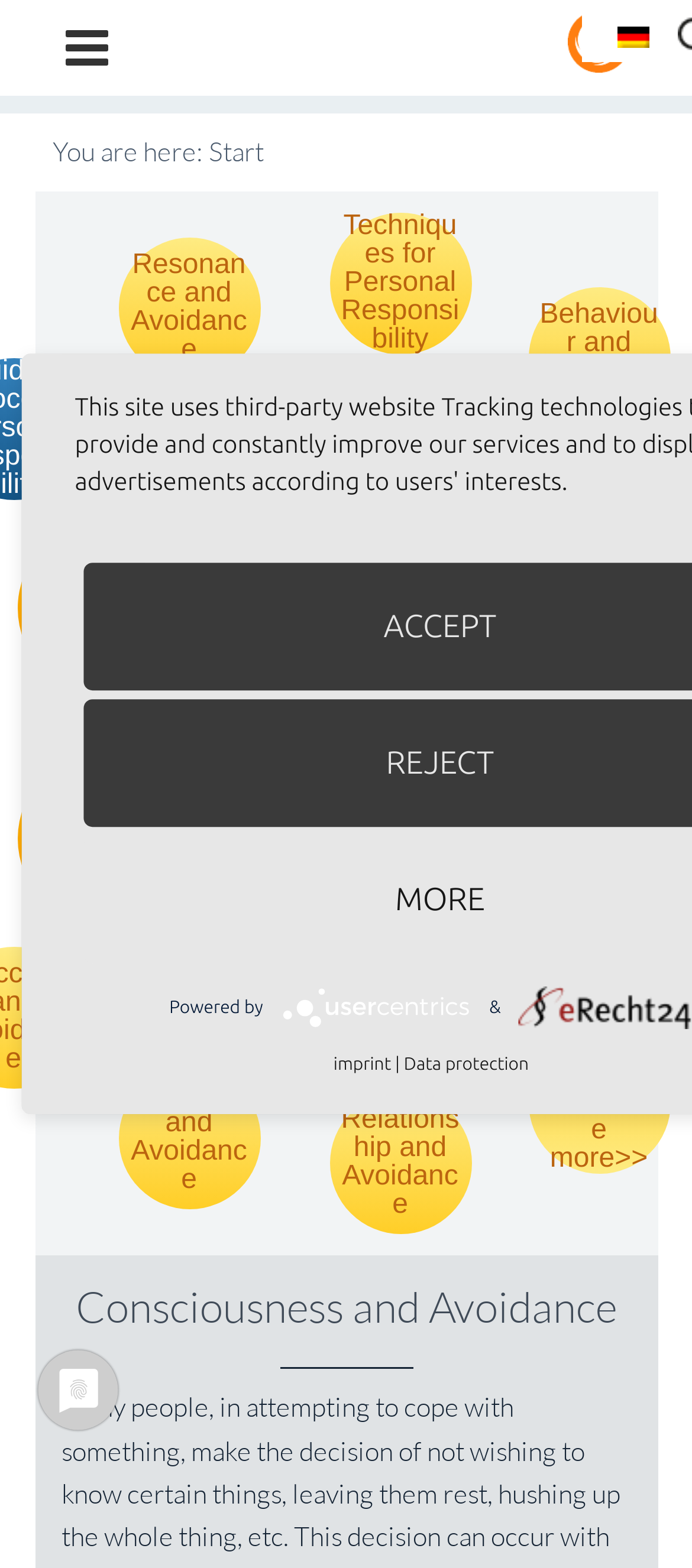Identify the title of the webpage and provide its text content.

Consciousness and Avoidance